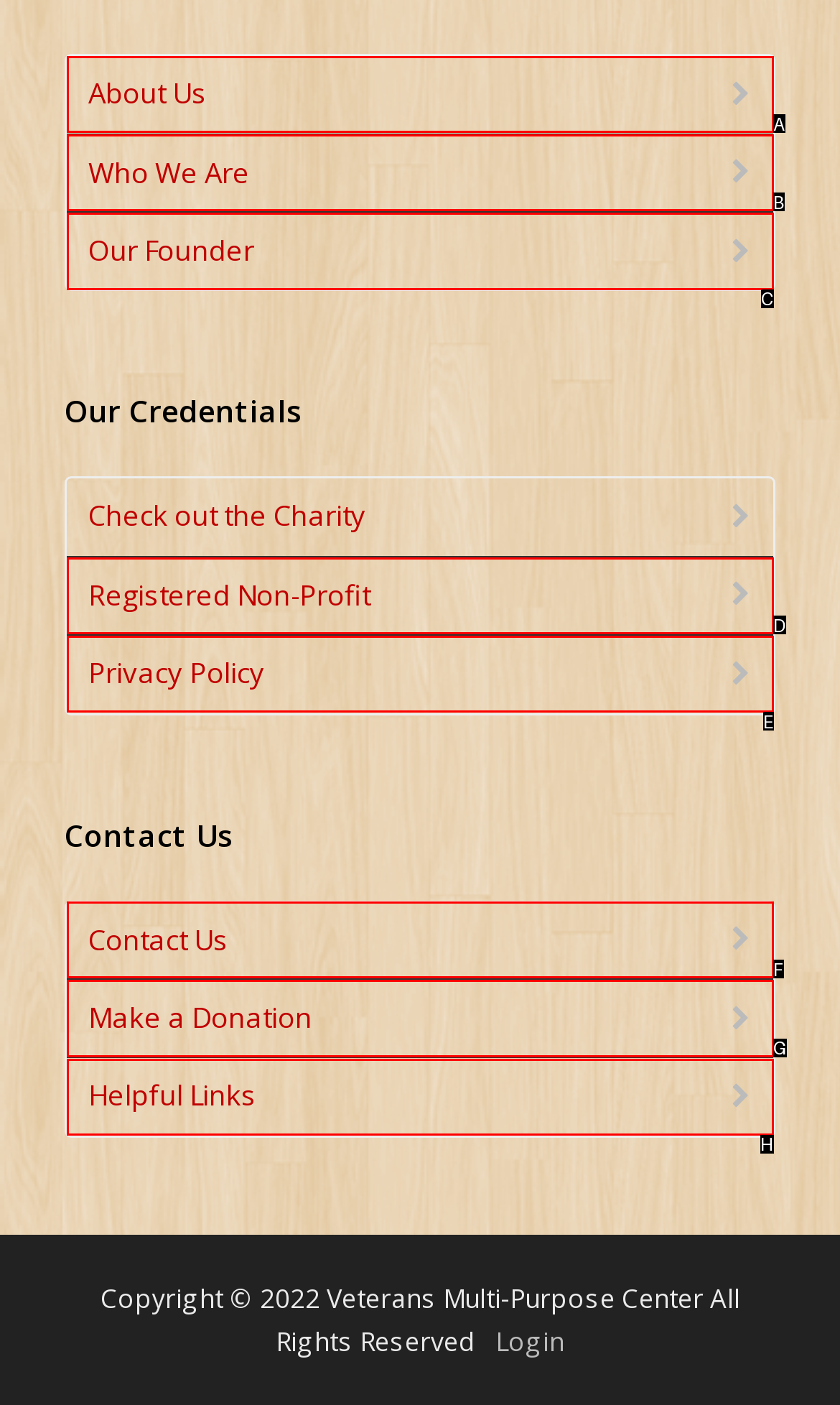From the options presented, which lettered element matches this description: Who We Are
Reply solely with the letter of the matching option.

B